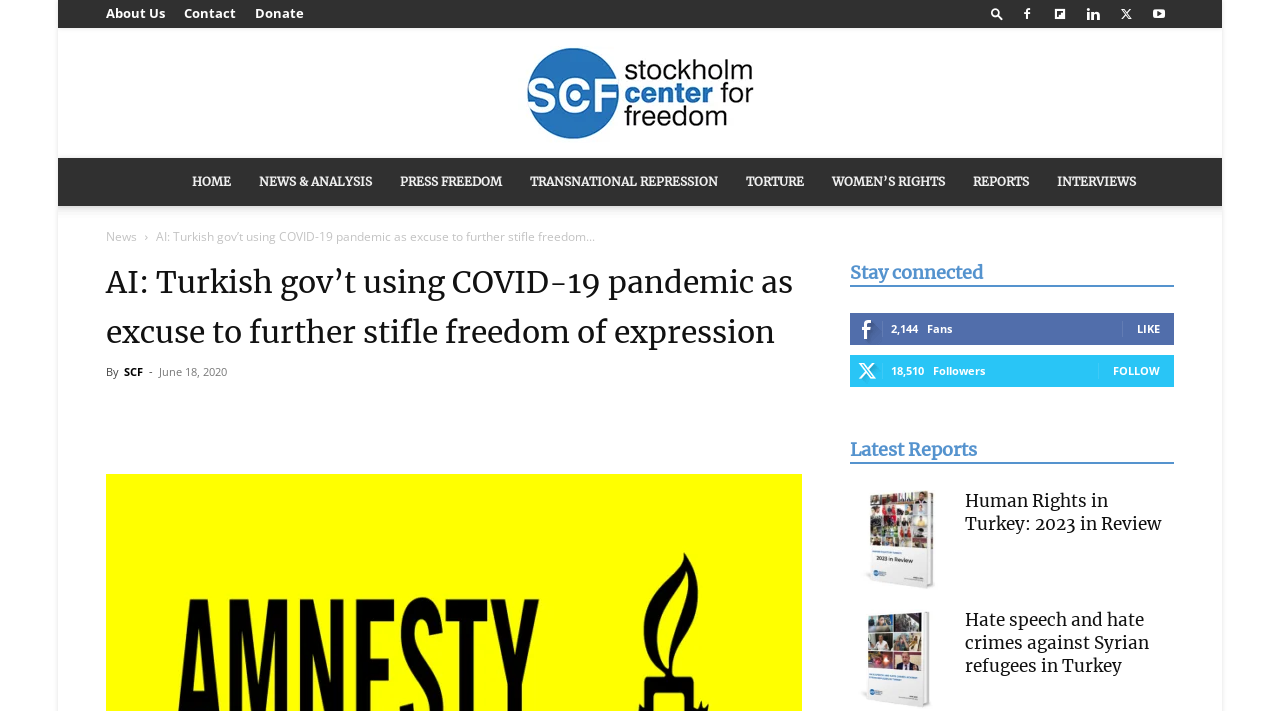Find the bounding box of the web element that fits this description: "TRANSNATIONAL REPRESSION".

[0.403, 0.222, 0.572, 0.29]